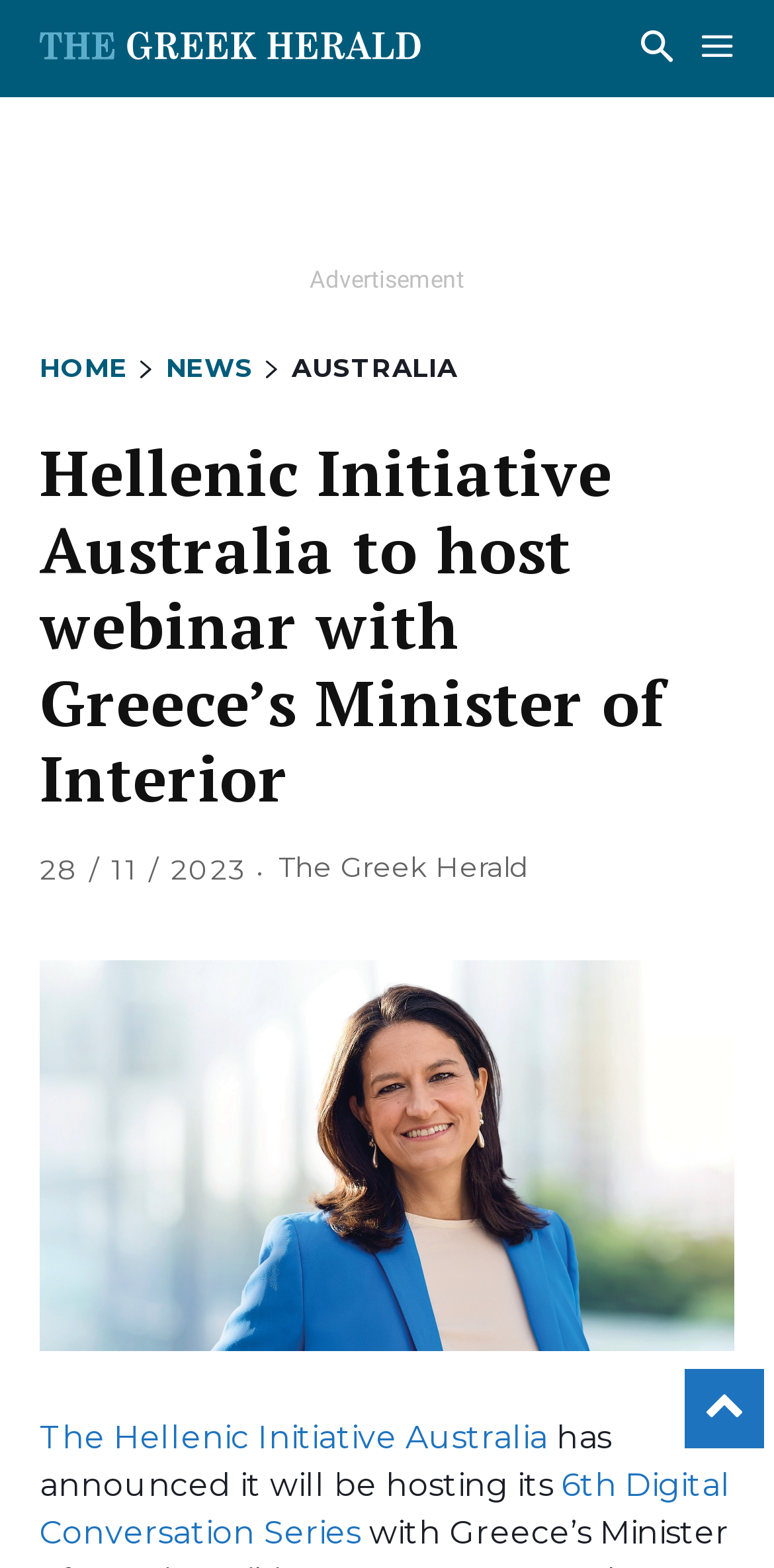Please locate the bounding box coordinates of the element that should be clicked to complete the given instruction: "Click the 'MENU' button".

None